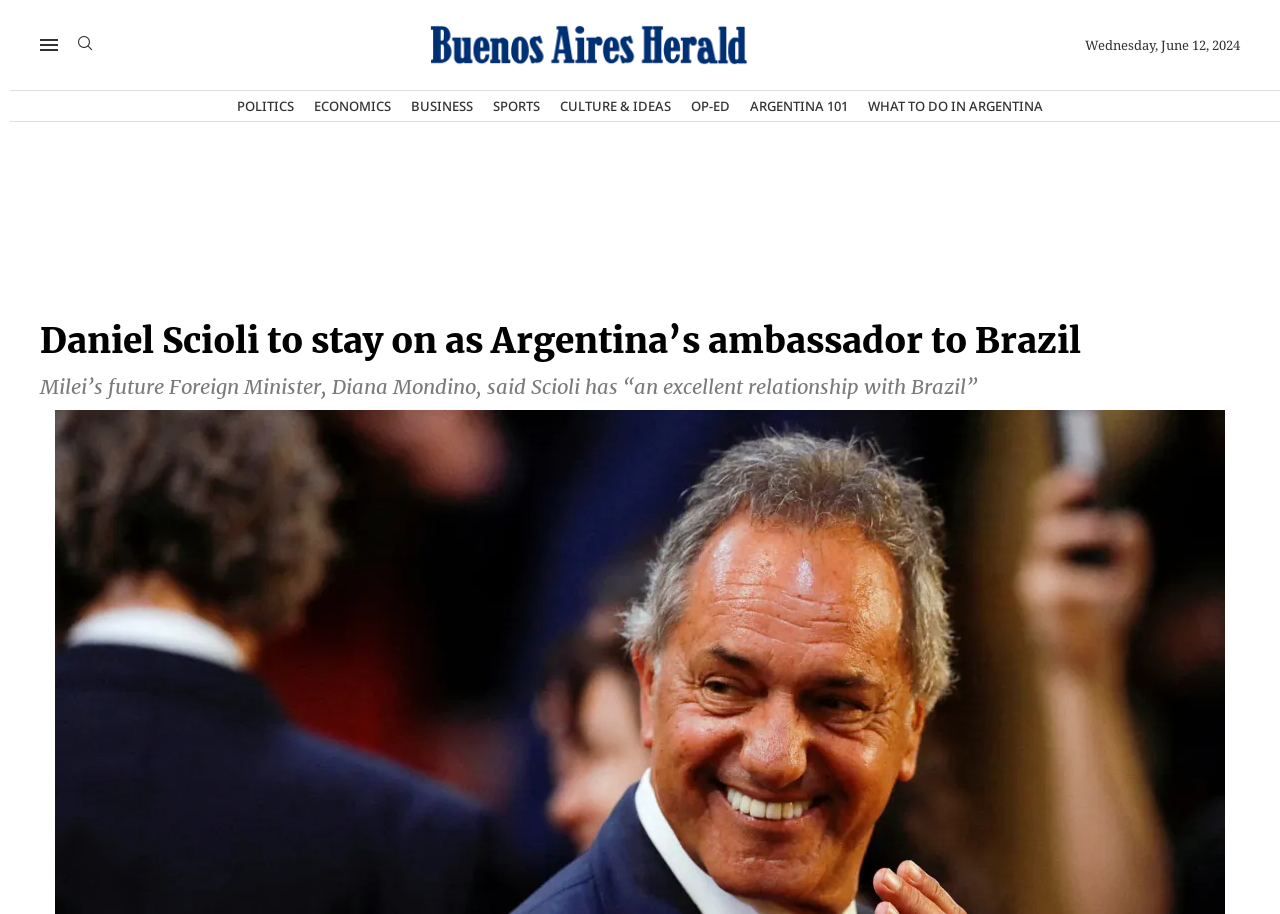Answer this question using a single word or a brief phrase:
How many categories are listed on the webpage?

7